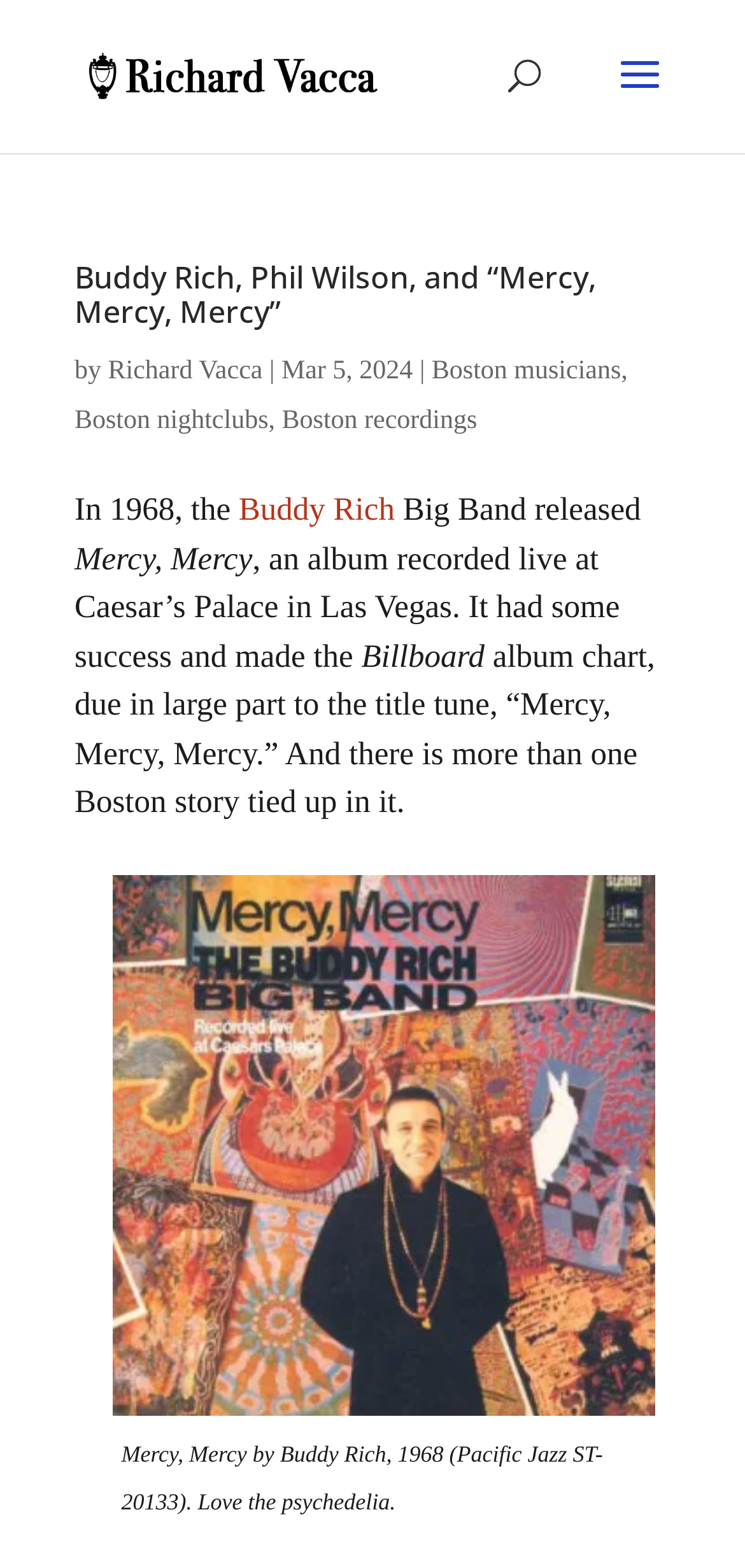Answer the question using only a single word or phrase: 
Who is the author of the blog post?

Richard Vacca